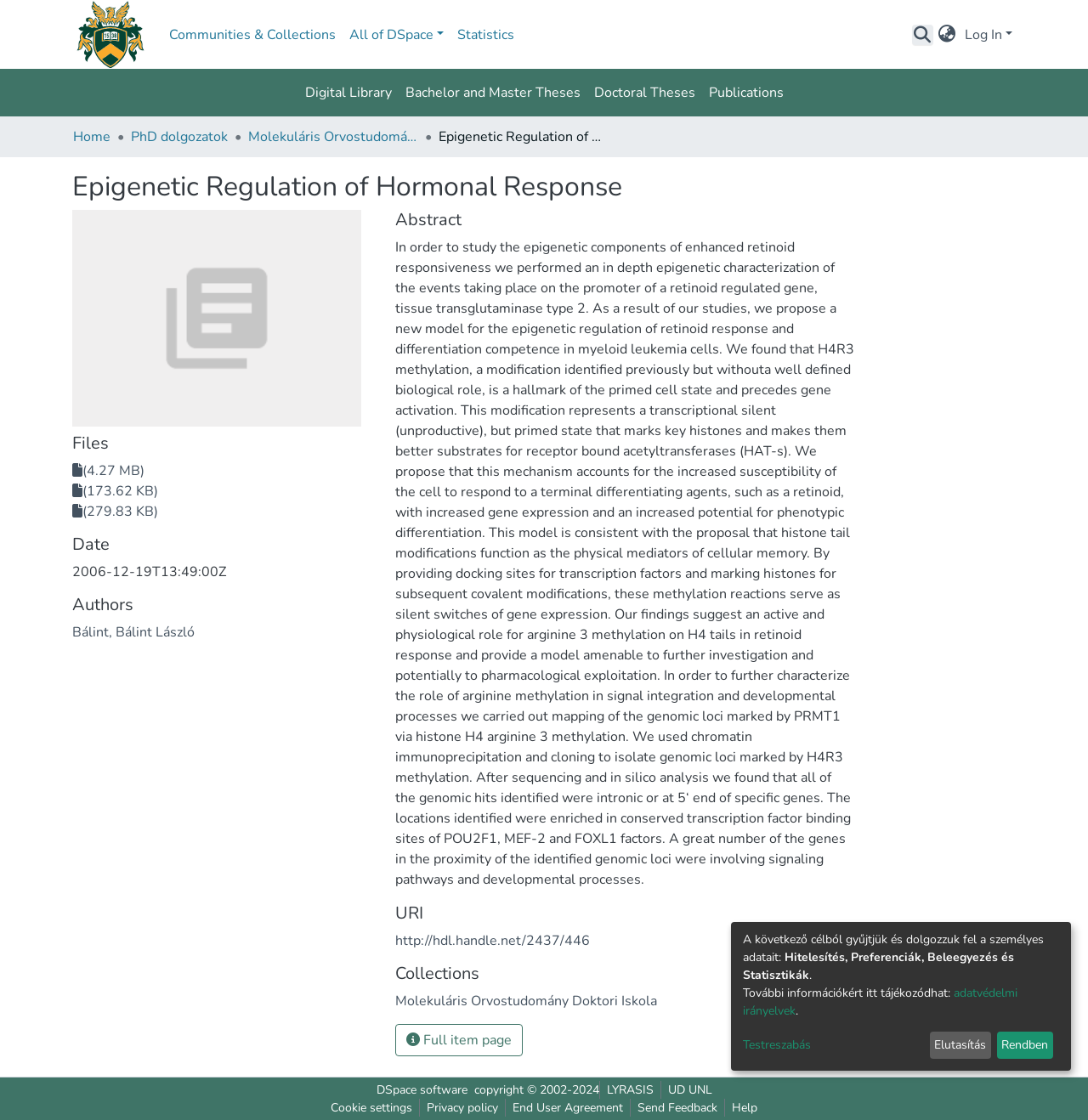What is the date of the research?
Examine the screenshot and reply with a single word or phrase.

2006-12-19T13:49:00Z